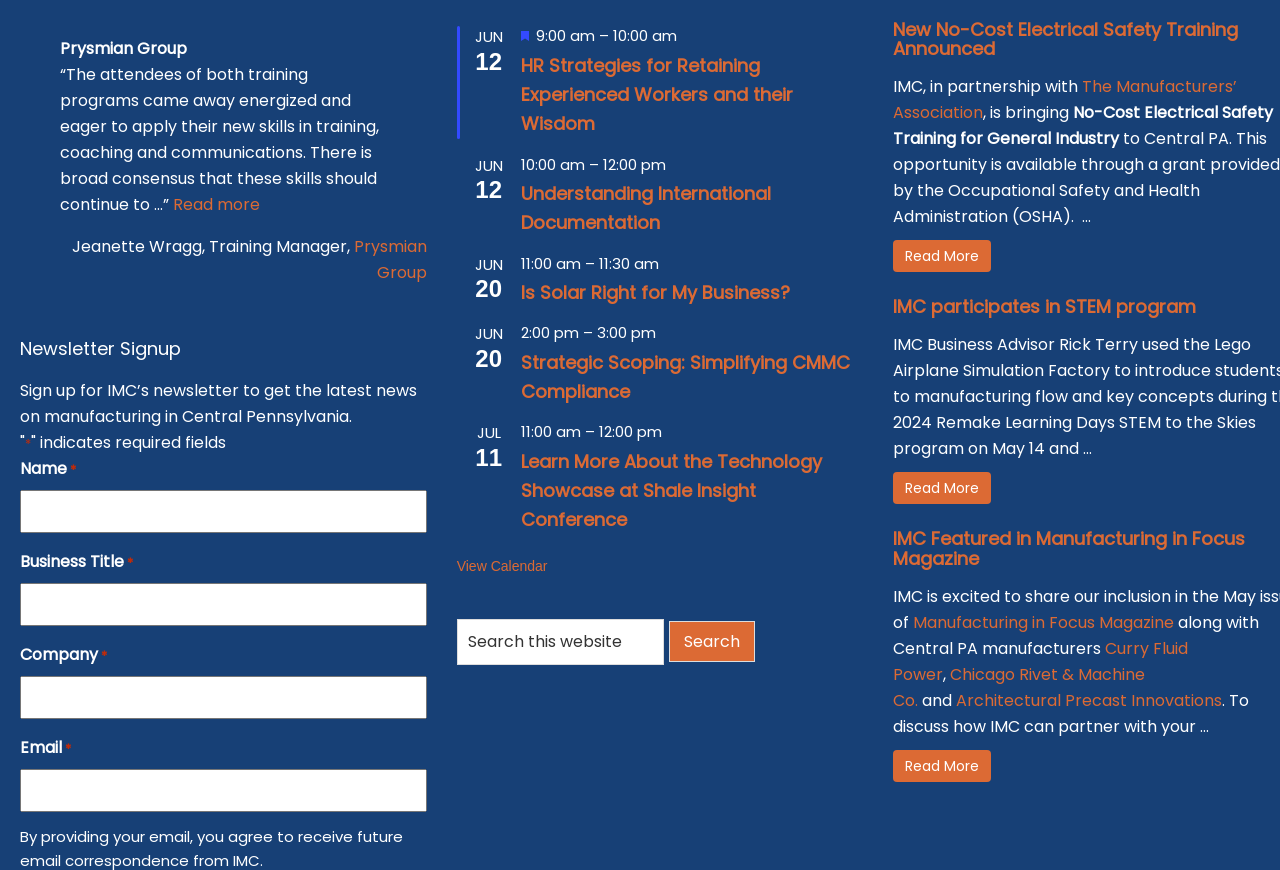Please answer the following question using a single word or phrase: 
What is the purpose of the 'View Calendar' link?

To view the calendar